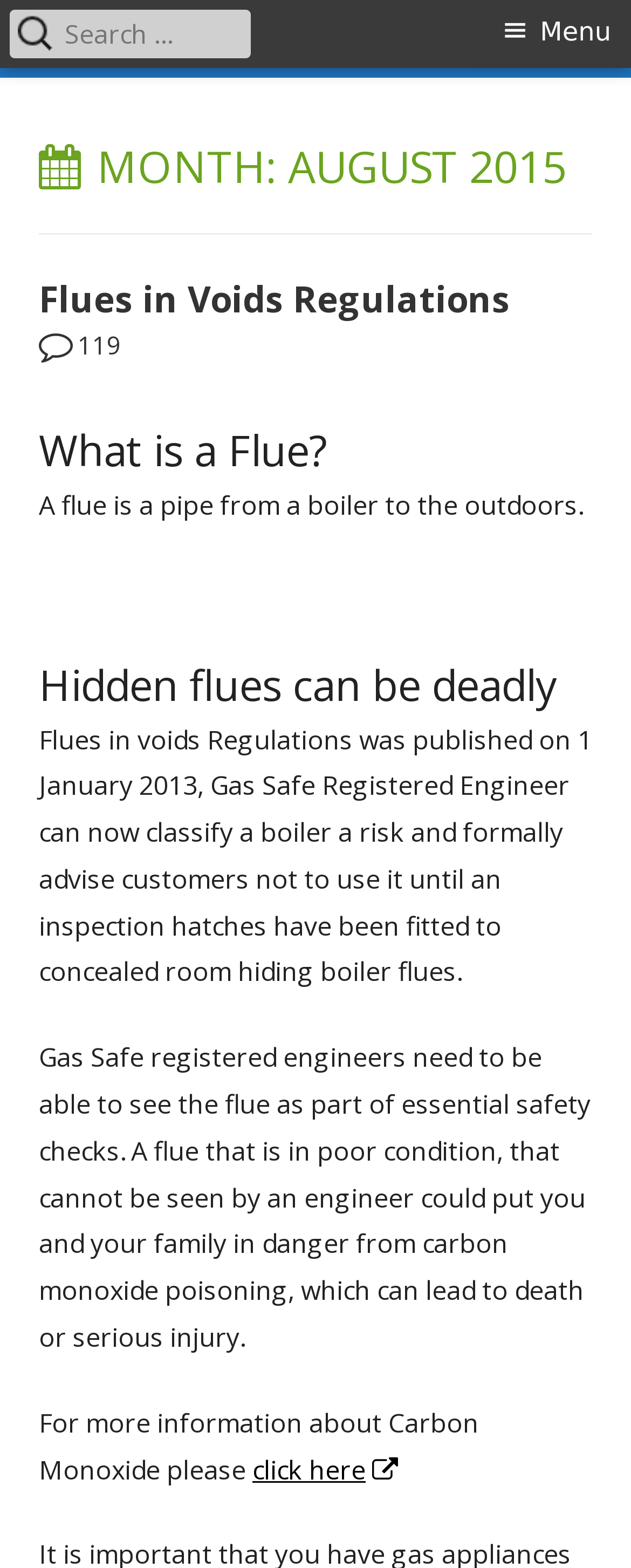Locate the bounding box coordinates for the element described below: "119". The coordinates must be four float values between 0 and 1, formatted as [left, top, right, bottom].

[0.062, 0.209, 0.192, 0.23]